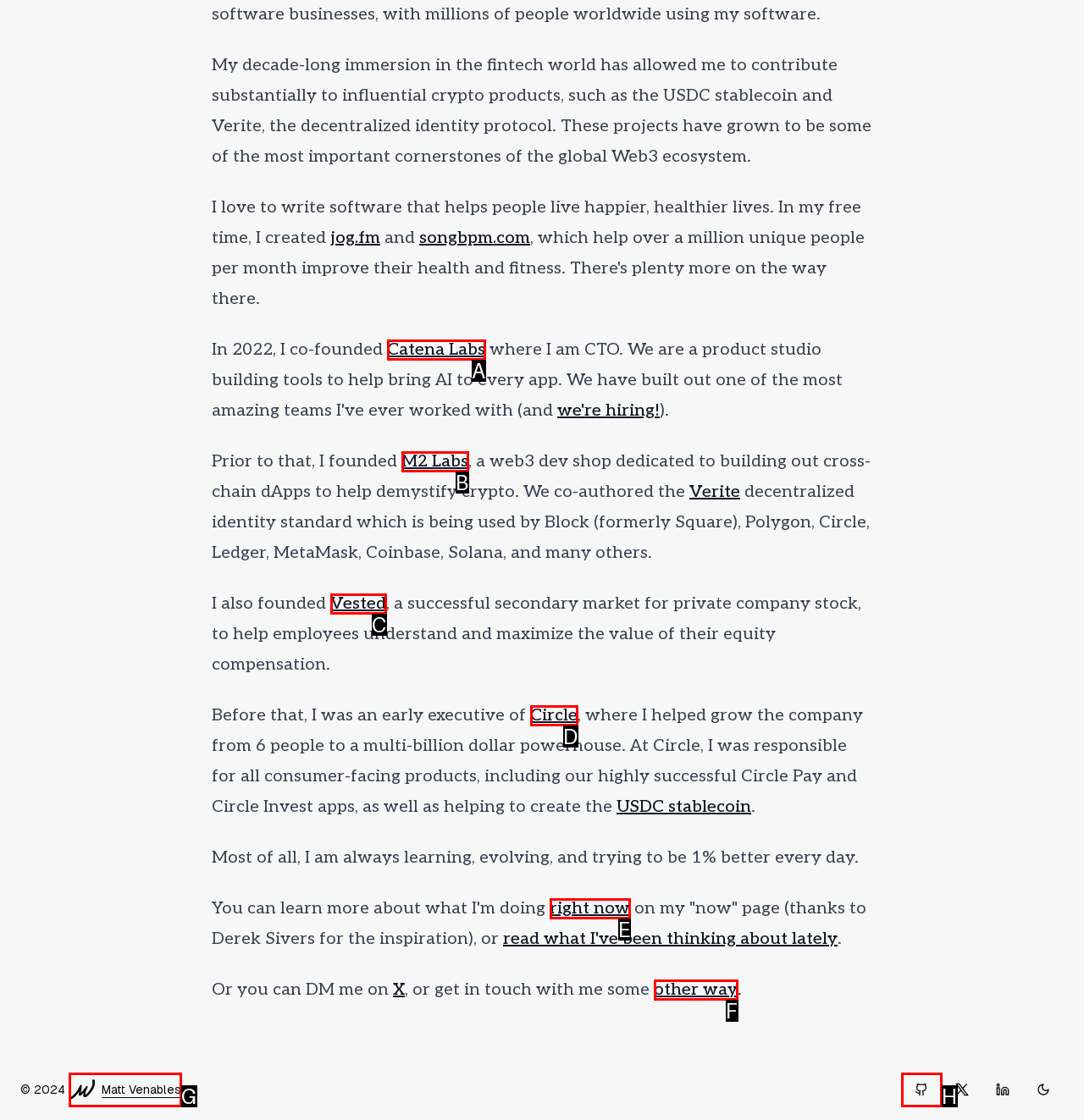Find the option that aligns with: M2 Labs
Provide the letter of the corresponding option.

B